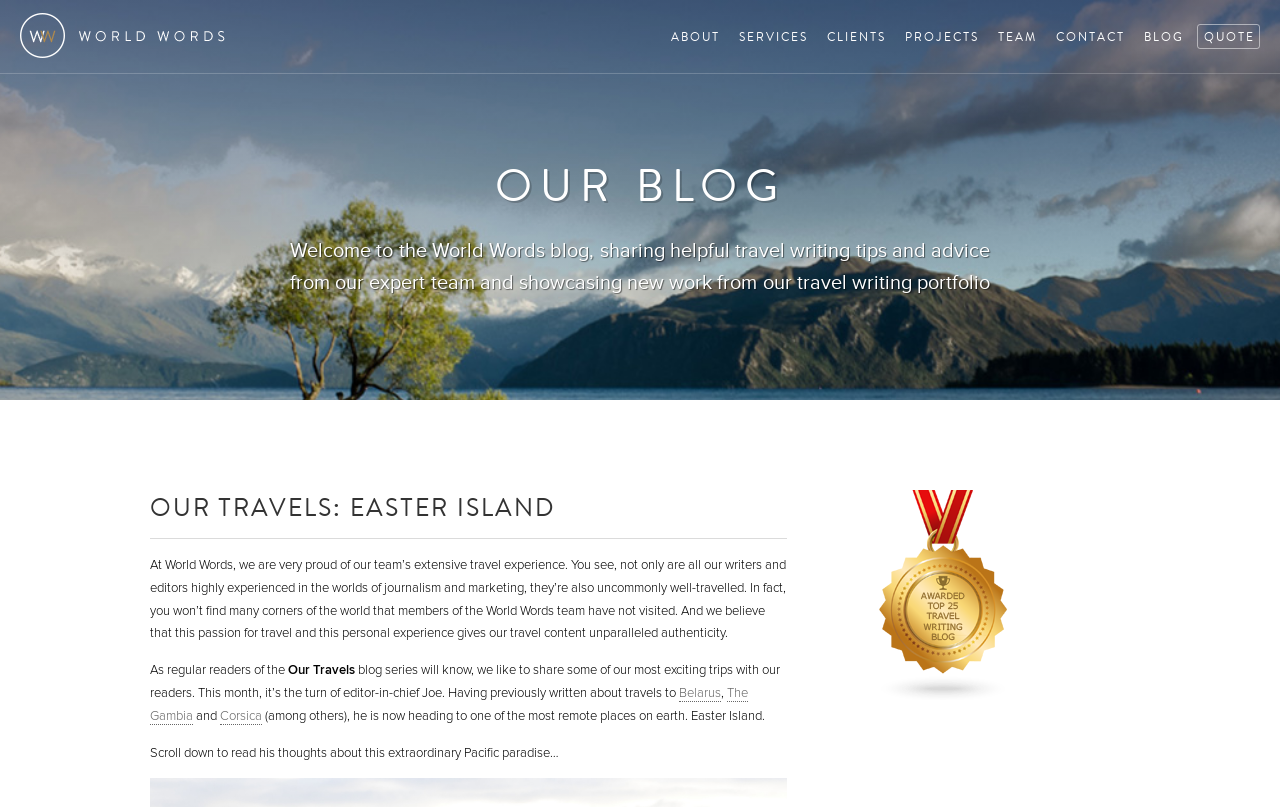Construct a comprehensive description capturing every detail on the webpage.

The webpage is about World Words' editor-in-chief Joe's travel experience to Easter Island, Chile. At the top, there is a navigation menu with links to various sections of the website, including "ABOUT", "SERVICES", "CLIENTS", "PROJECTS", "TEAM", "CONTACT", "BLOG", and "QUOTE". 

Below the navigation menu, there is a heading "OUR BLOG" followed by a brief introduction to the World Words blog, which shares travel writing tips and advice from the expert team and showcases new work from their travel writing portfolio.

The main content of the webpage is divided into sections. The first section has a heading "OUR TRAVELS: EASTER ISLAND" and introduces the World Words team's extensive travel experience. The text explains that the team's passion for travel and personal experience gives their travel content unparalleled authenticity.

The next section talks about the "Our Travels" blog series, where the team shares their exciting trips with readers. This month, the editor-in-chief Joe shares his experience of traveling to Easter Island, Chile. There are links to his previous travel articles about Belarus, The Gambia, and Corsica.

Finally, there is a call-to-action to scroll down to read Joe's thoughts about Easter Island, which is described as an extraordinary Pacific paradise.